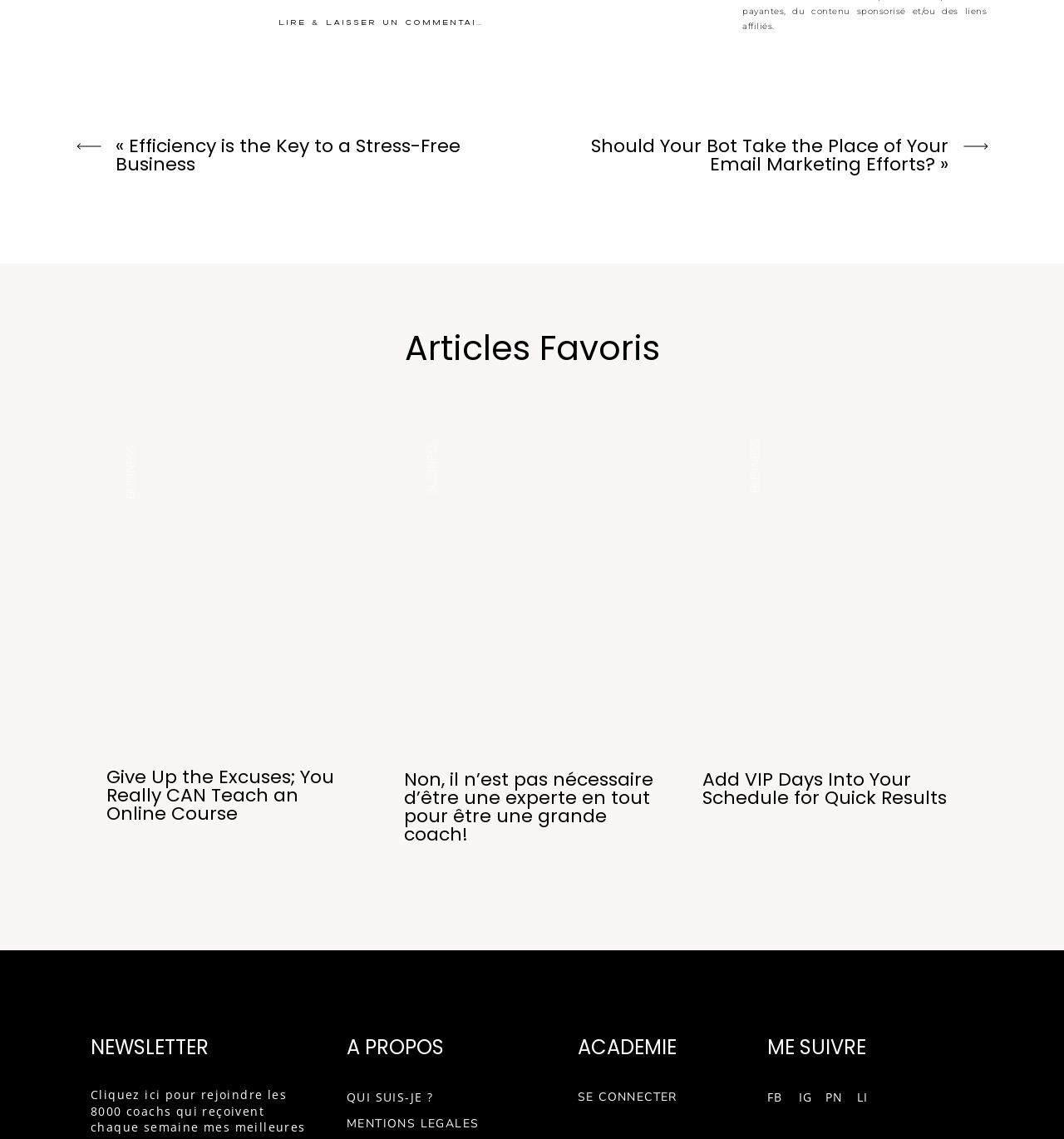Locate the bounding box of the UI element defined by this description: "PN". The coordinates should be given as four float numbers between 0 and 1, formatted as [left, top, right, bottom].

[0.776, 0.954, 0.801, 0.97]